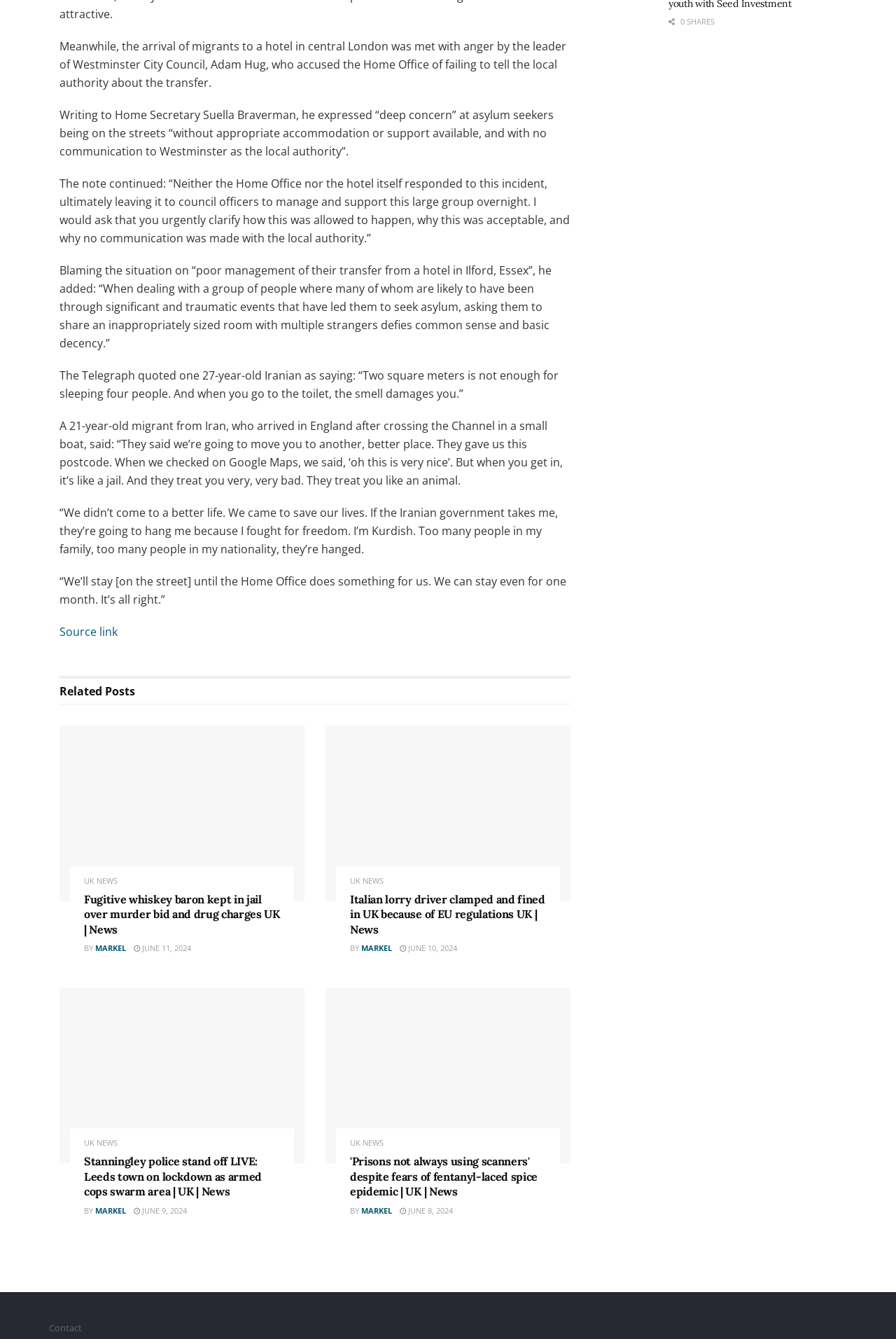What is the topic of the article?
Provide a well-explained and detailed answer to the question.

Based on the text content of the webpage, it appears that the article is discussing the situation of migrants in London, specifically their accommodation and treatment by the authorities.